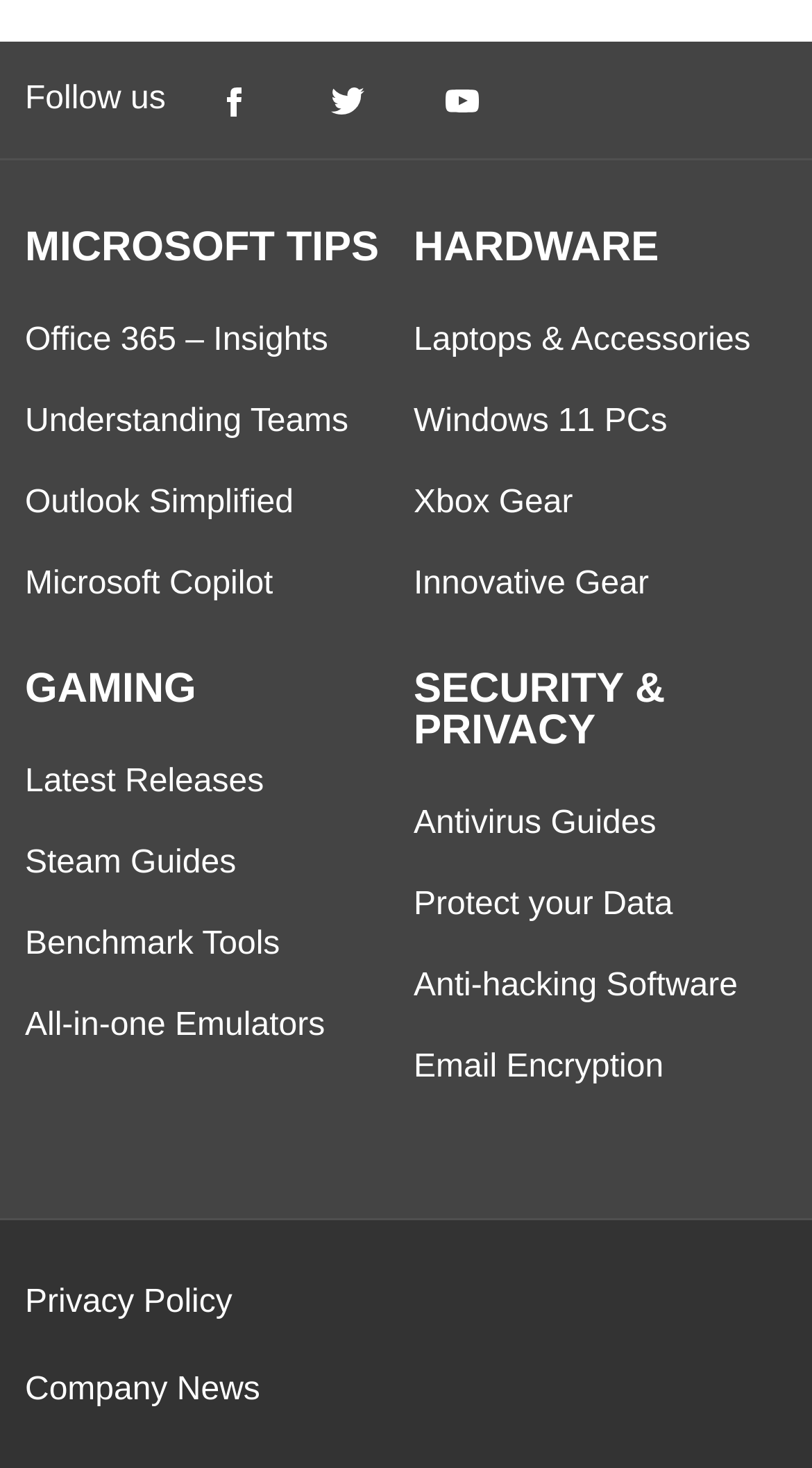Identify the bounding box for the given UI element using the description provided. Coordinates should be in the format (top-left x, top-left y, bottom-right x, bottom-right y) and must be between 0 and 1. Here is the description: Hardware

[0.509, 0.155, 0.969, 0.183]